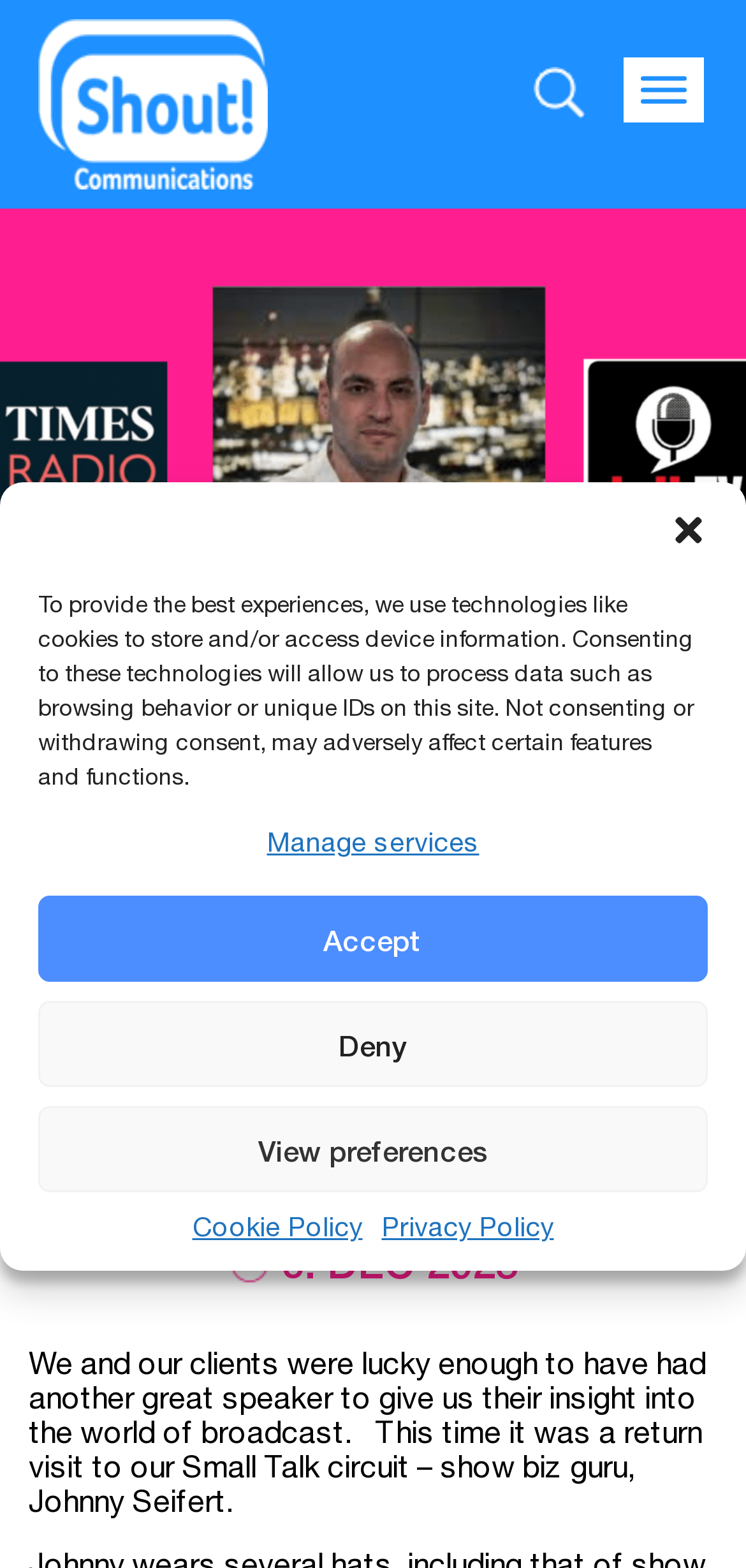Bounding box coordinates are specified in the format (top-left x, top-left y, bottom-right x, bottom-right y). All values are floating point numbers bounded between 0 and 1. Please provide the bounding box coordinate of the region this sentence describes: Cookie Policy

[0.258, 0.773, 0.486, 0.792]